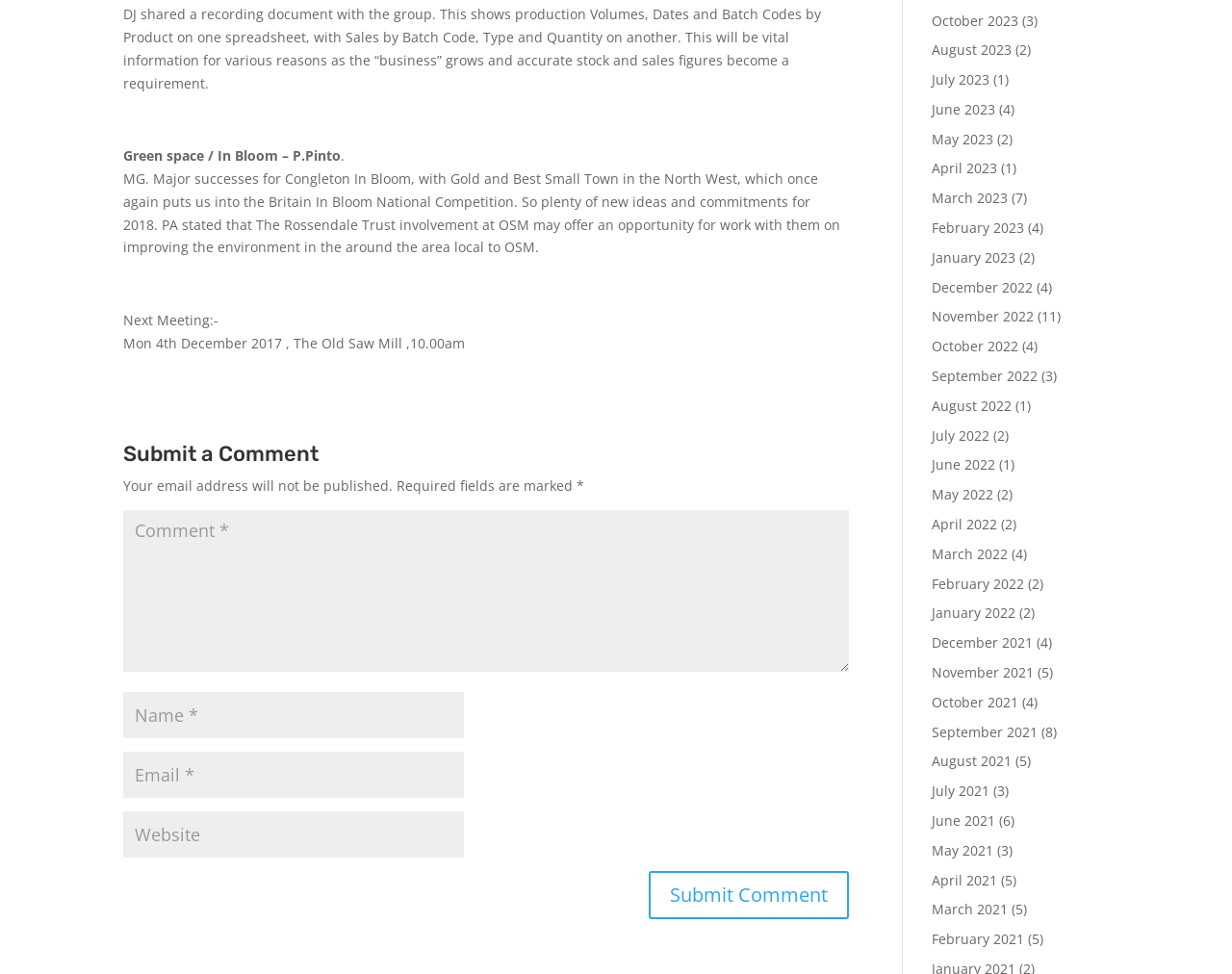Locate the bounding box coordinates of the region to be clicked to comply with the following instruction: "Subscribe to the newsletter". The coordinates must be four float numbers between 0 and 1, in the form [left, top, right, bottom].

None